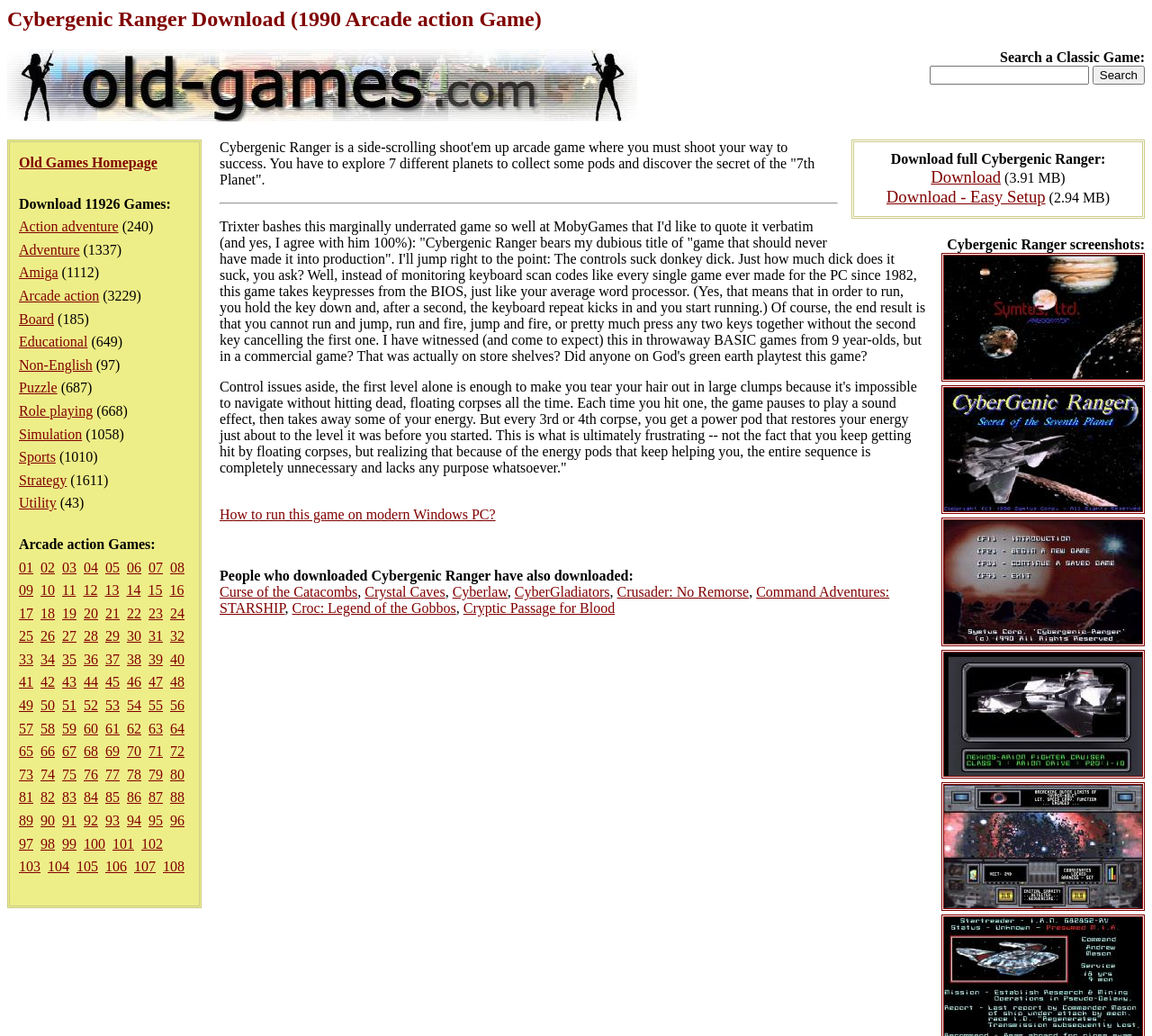Identify the bounding box coordinates of the clickable region necessary to fulfill the following instruction: "Click 'Newsletter' heading". The bounding box coordinates should be four float numbers between 0 and 1, i.e., [left, top, right, bottom].

None